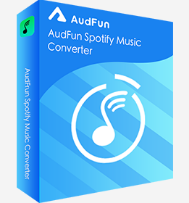Give a detailed account of the visual content in the image.

The image showcases the product box for the "AudFun Spotify Music Converter," a specialized software tool designed to facilitate the conversion of Spotify music into various audio formats. The visually appealing box prominently features the AudFun logo and a stylized note icon, set against a bright blue background with dynamic diagonal stripes, emphasizing the tool's modern and user-friendly design. This converter enables users to transform Spotify playlists, albums, and songs into formats compatible with multiple devices, while maintaining audio quality and ID3 tags. Ideal for anyone looking to enjoy Spotify content beyond the app, the AudFun Spotify Music Converter is highlighted as a practical solution for offline playback and efficient music management.